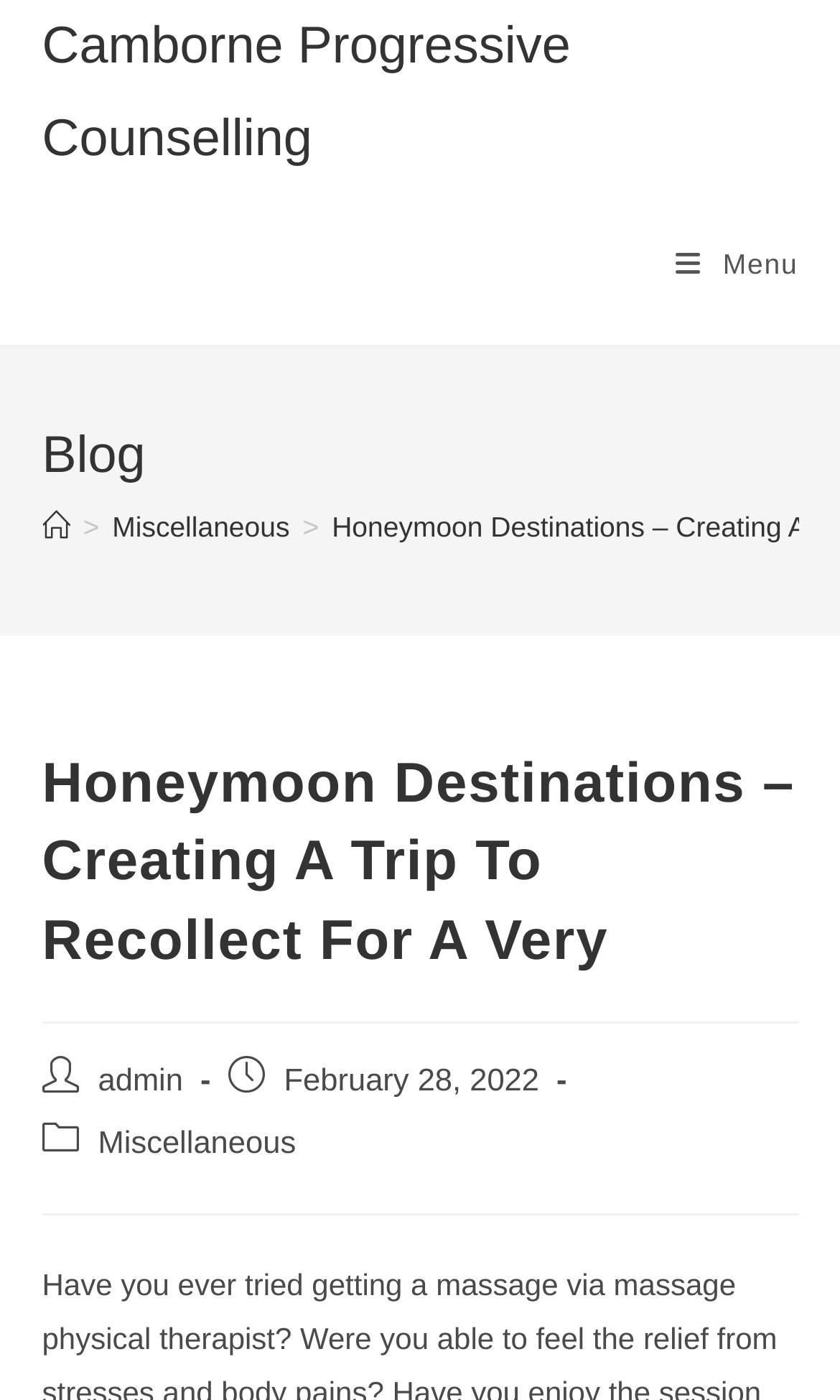Using the details in the image, give a detailed response to the question below:
When was the post published?

I examined the post metadata section and found a static text element with the date 'February 28, 2022' labeled as 'Post published'.